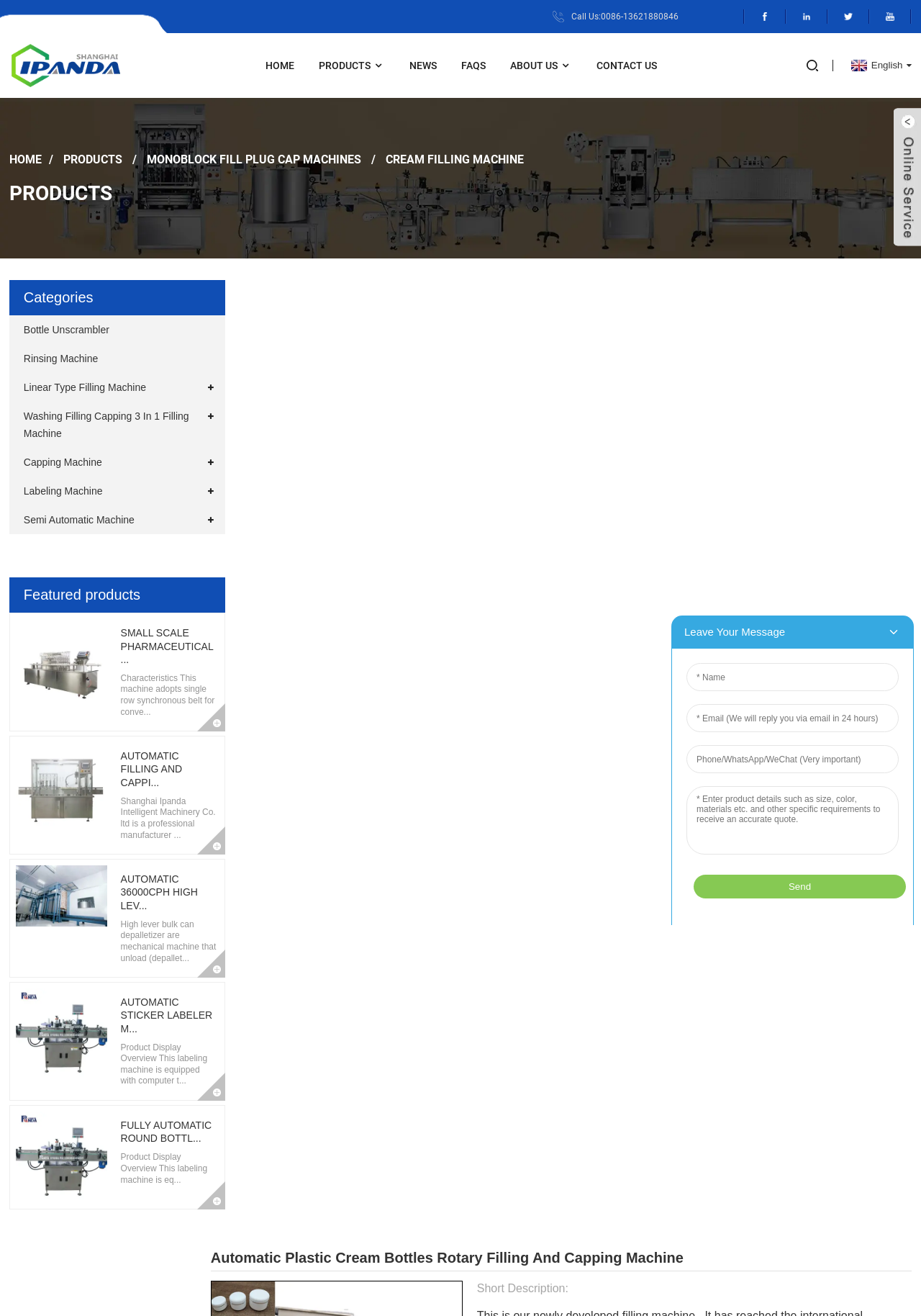What is the category of products listed on the left side of the webpage? Based on the image, give a response in one word or a short phrase.

MONOBLOCK FILL PLUG CAP MACHINES